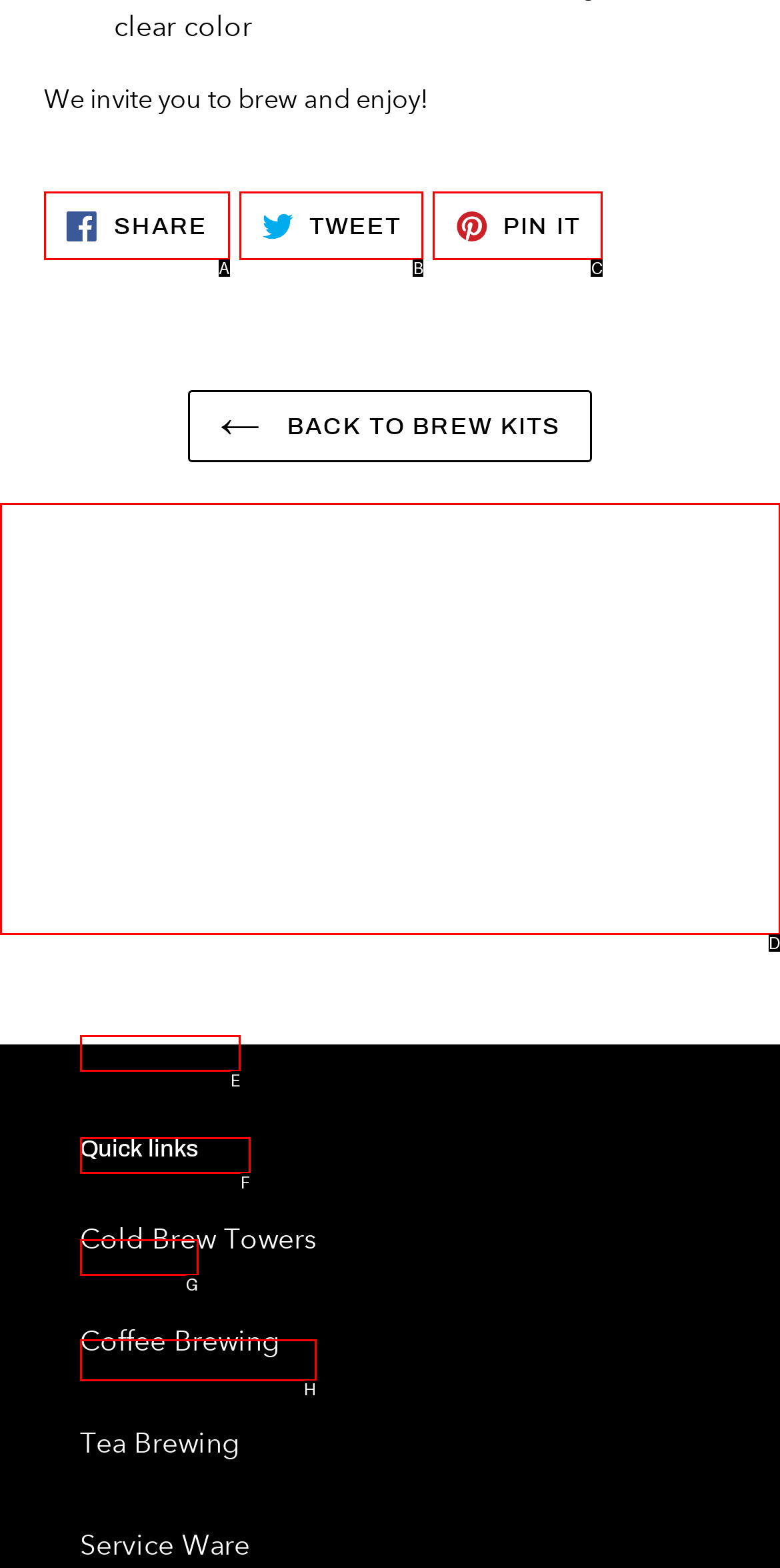Decide which UI element to click to accomplish the task: View product reviews
Respond with the corresponding option letter.

D